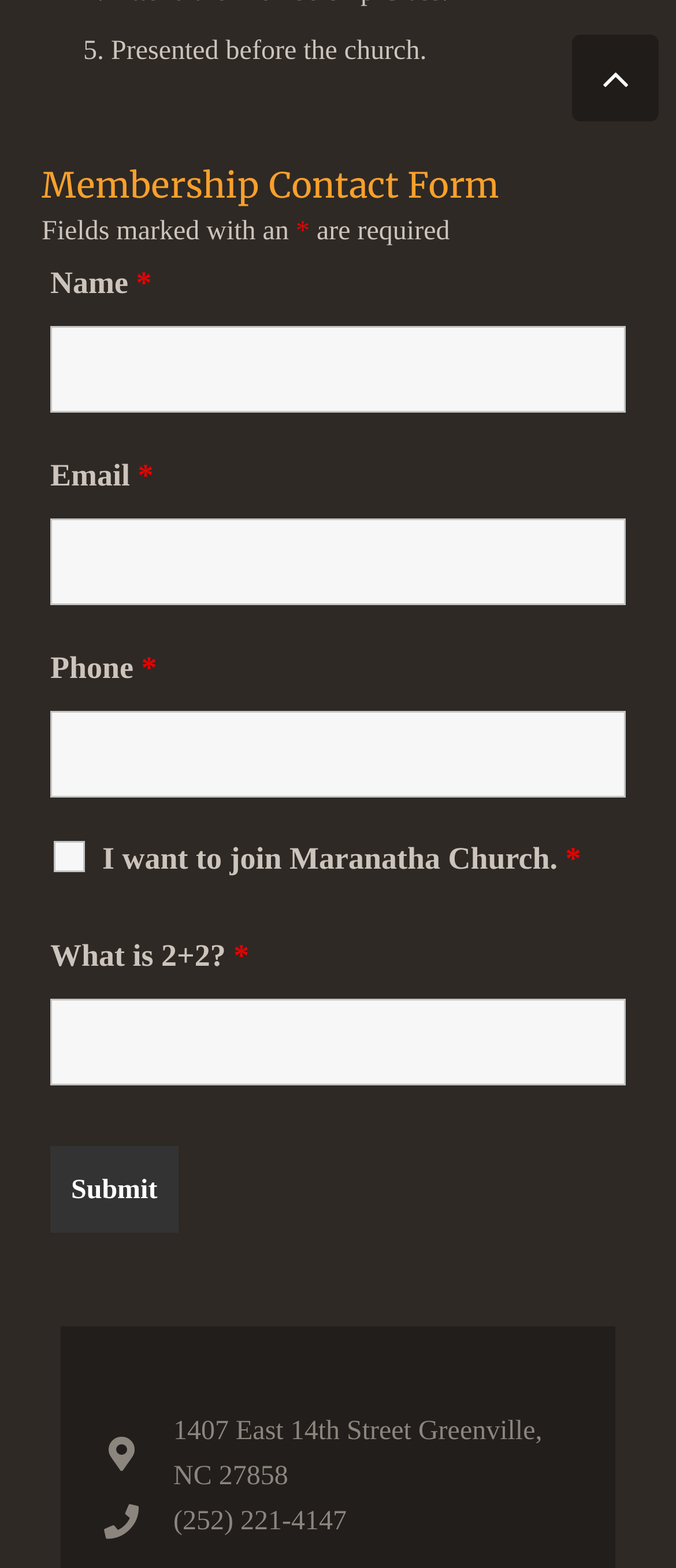Based on the image, provide a detailed and complete answer to the question: 
What is the address of Maranatha Church?

The address of Maranatha Church can be found at the bottom of the webpage, which is 1407 East 14th Street Greenville, NC 27858.